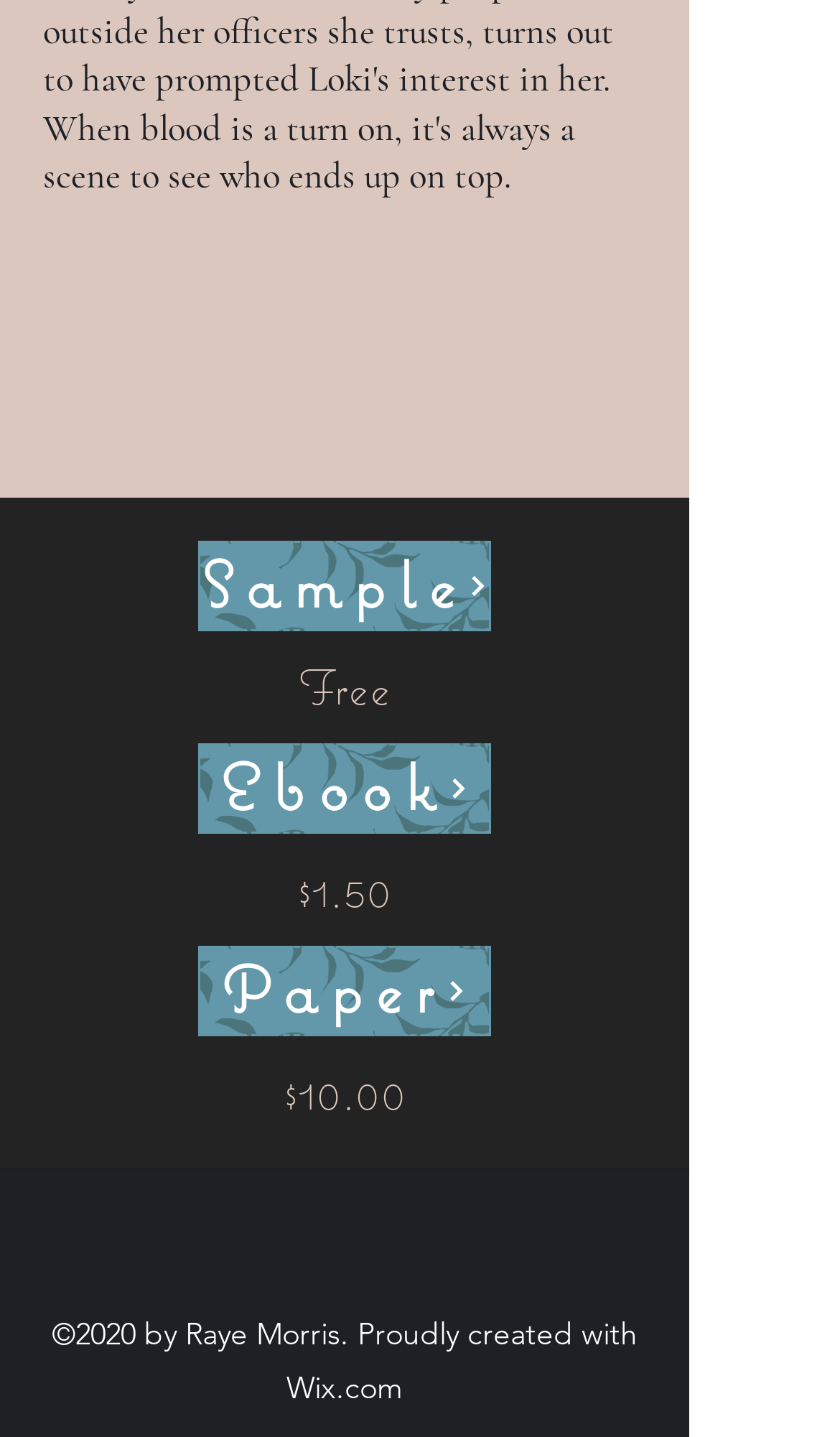Use a single word or phrase to answer this question: 
What is the price of the paper product?

$10.00